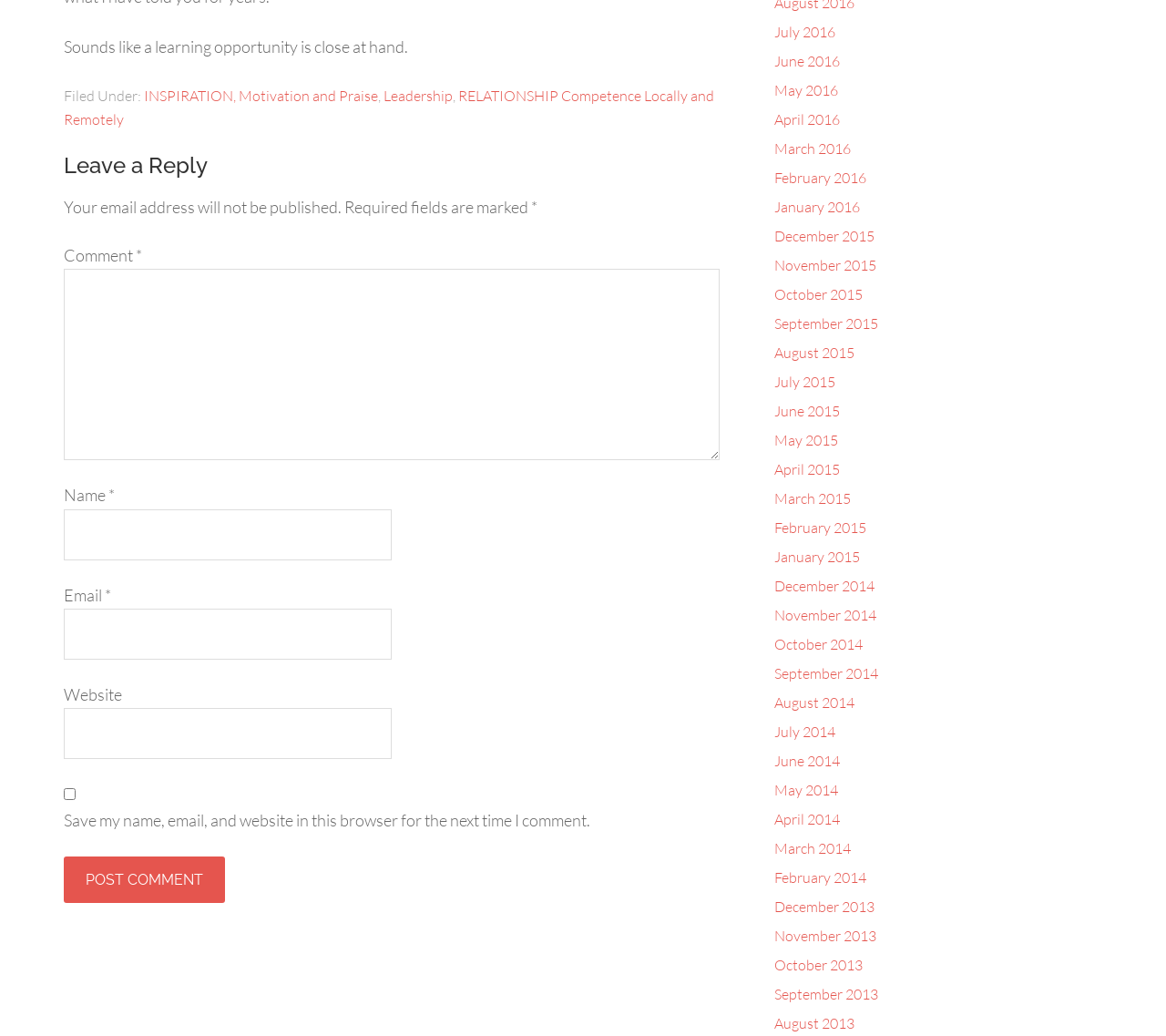Please mark the bounding box coordinates of the area that should be clicked to carry out the instruction: "Enter your name".

[0.055, 0.491, 0.336, 0.541]